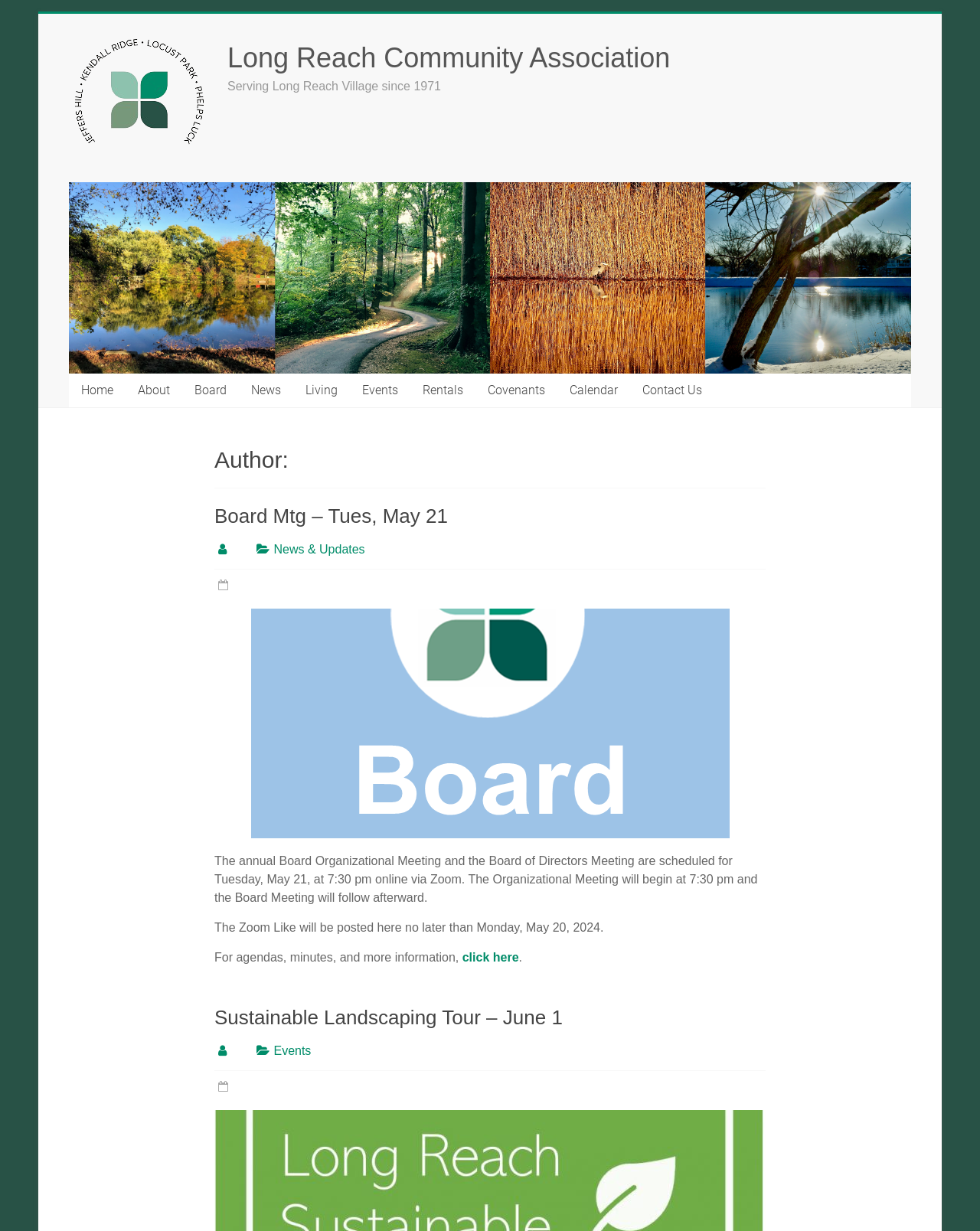Please find the bounding box coordinates of the section that needs to be clicked to achieve this instruction: "go to home page".

[0.07, 0.304, 0.128, 0.331]